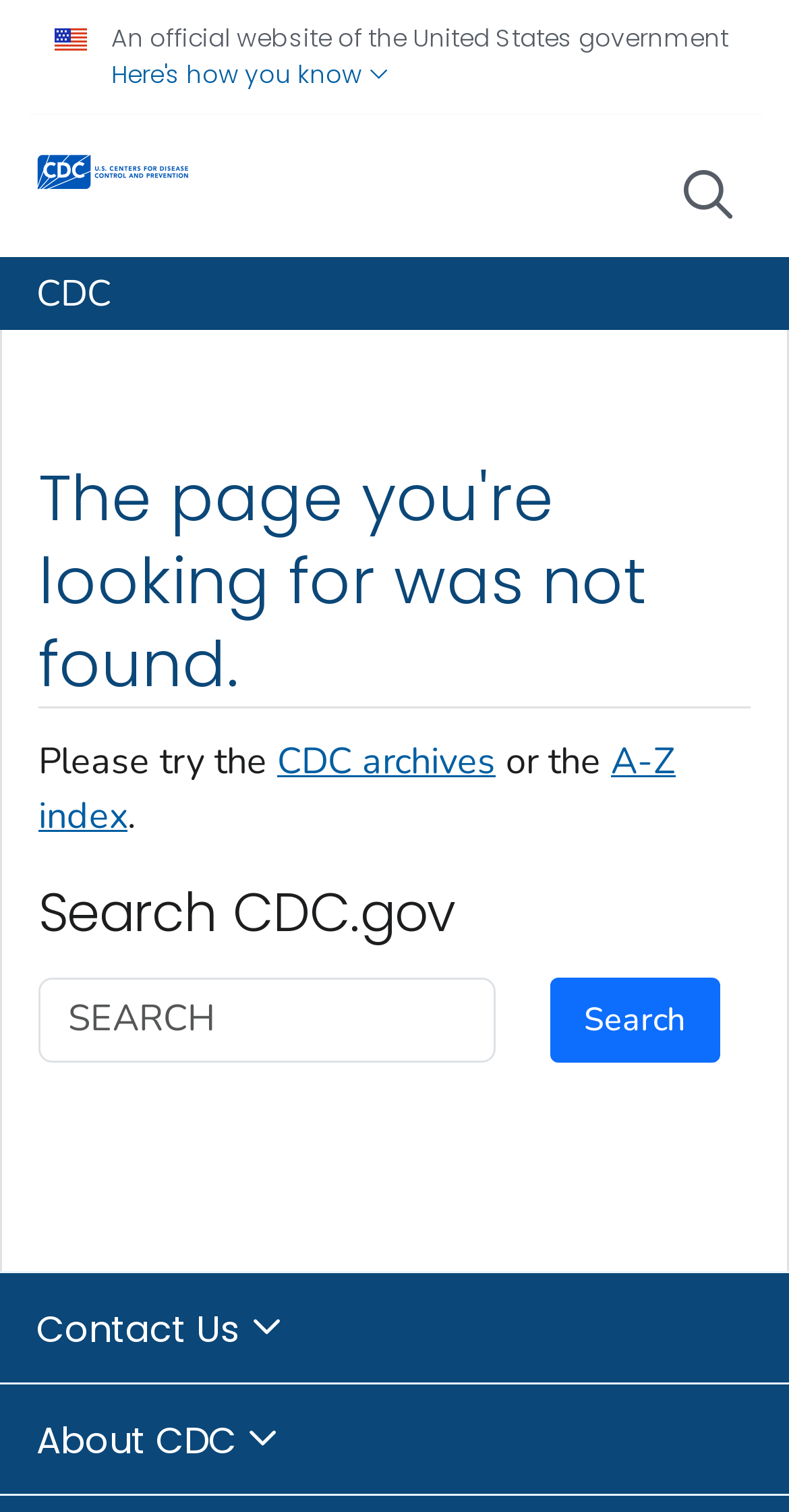Please determine the bounding box coordinates for the UI element described here. Use the format (top-left x, top-left y, bottom-right x, bottom-right y) with values bounded between 0 and 1: aria-label="Search" name="query" placeholder="SEARCH"

[0.049, 0.646, 0.627, 0.703]